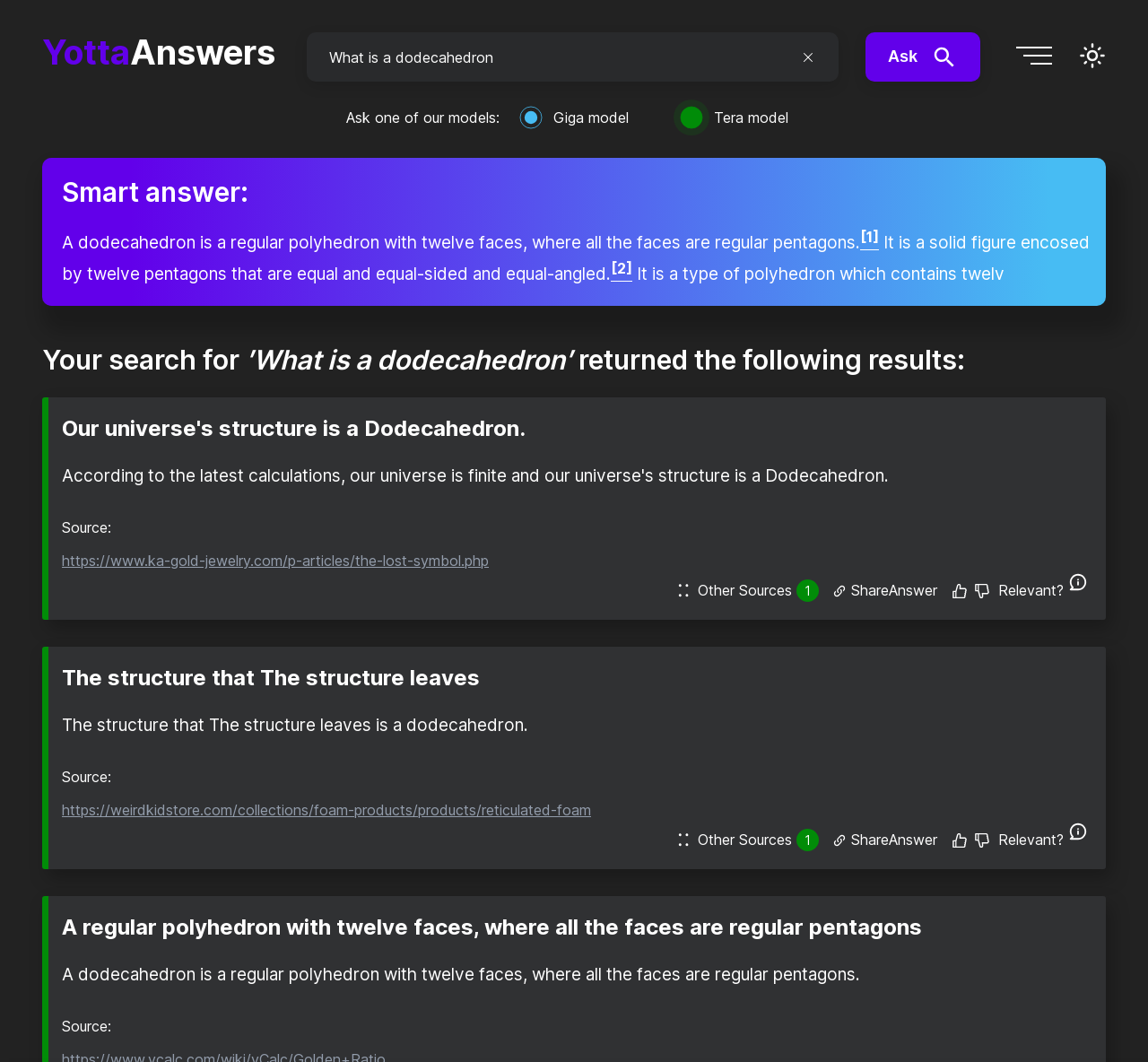Respond to the question below with a concise word or phrase:
What is the purpose of the 'Clear question input' button?

Clear input field